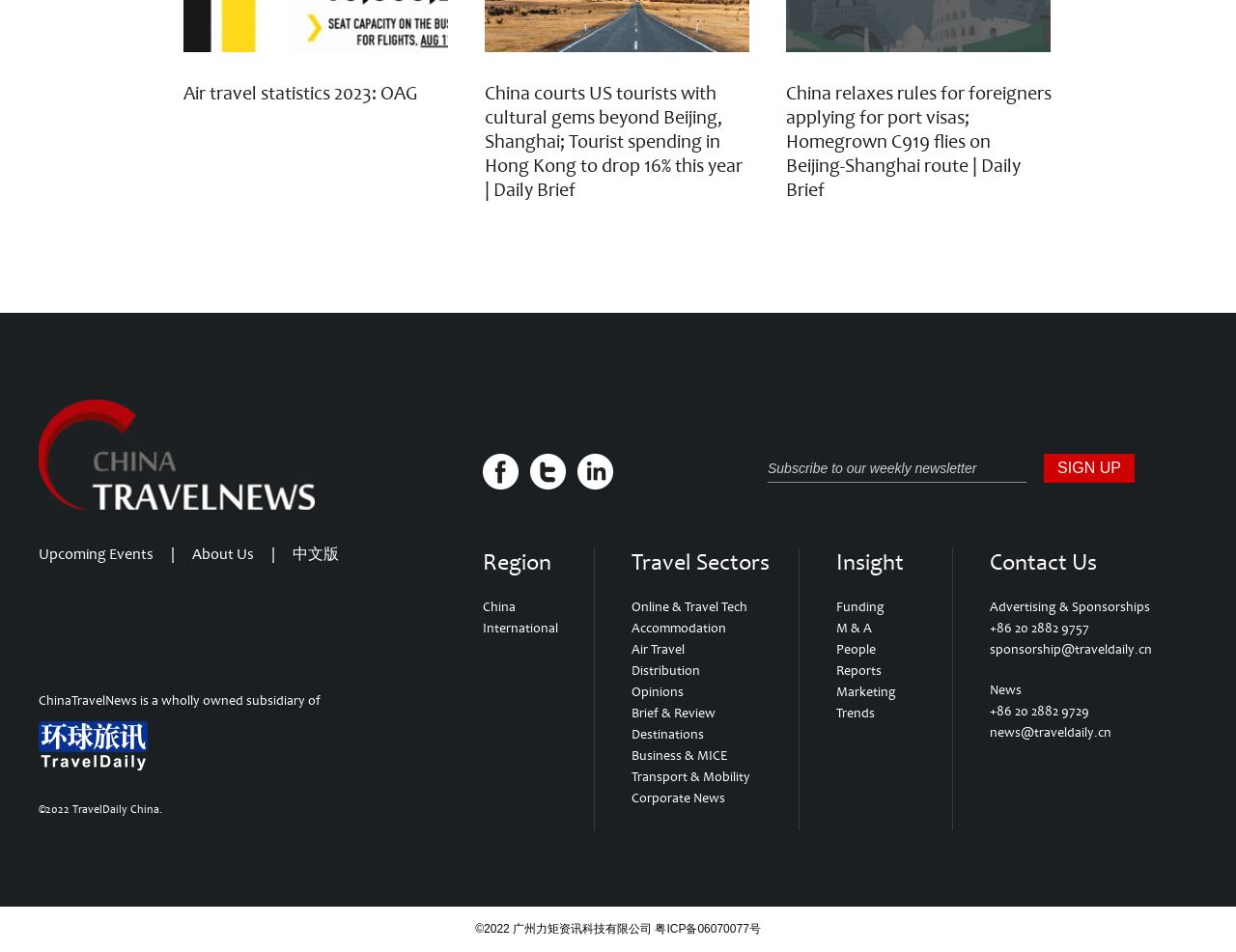Kindly determine the bounding box coordinates of the area that needs to be clicked to fulfill this instruction: "Check the 'Recent Posts'".

None